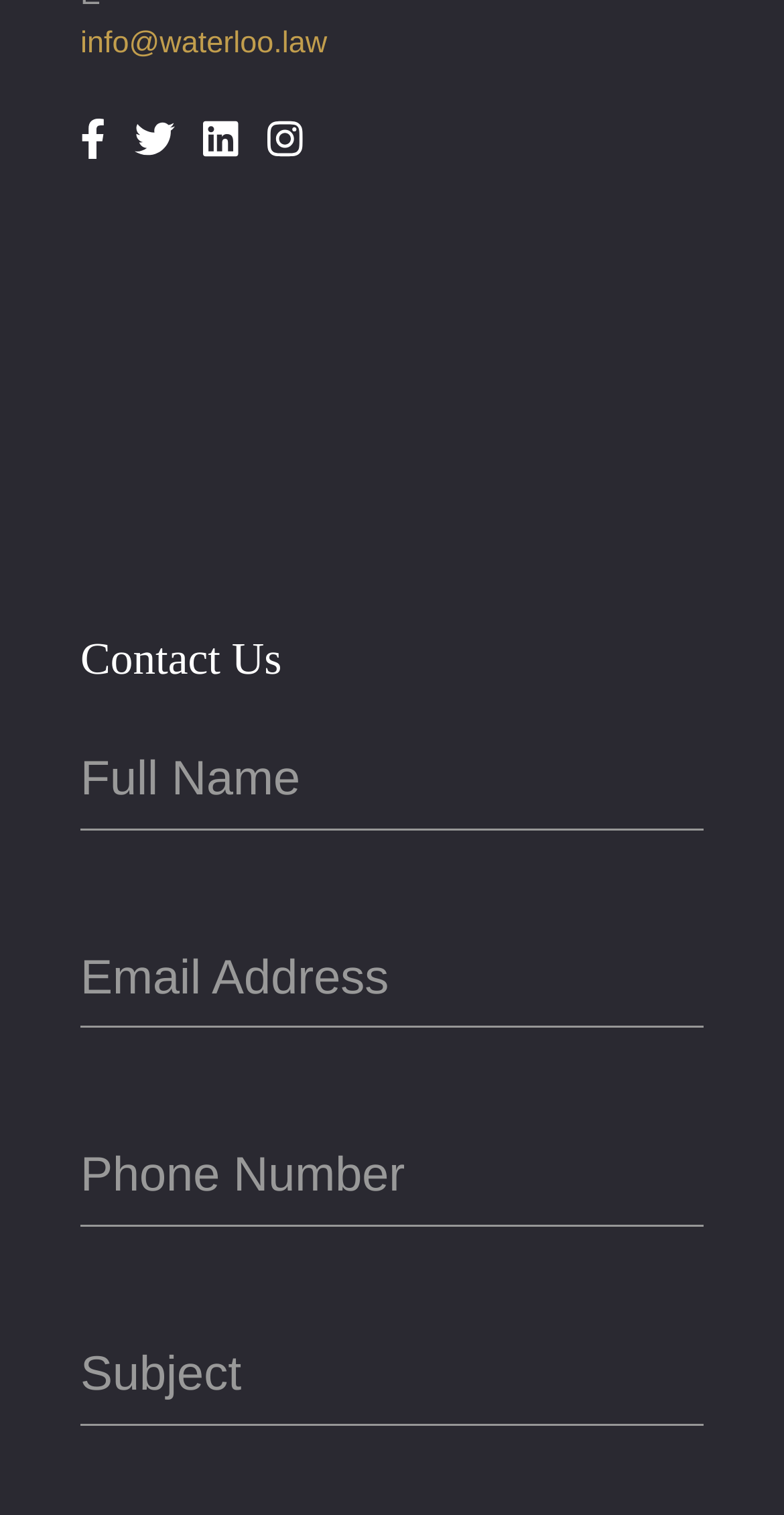Respond with a single word or phrase for the following question: 
How many textboxes are available for contact information?

4